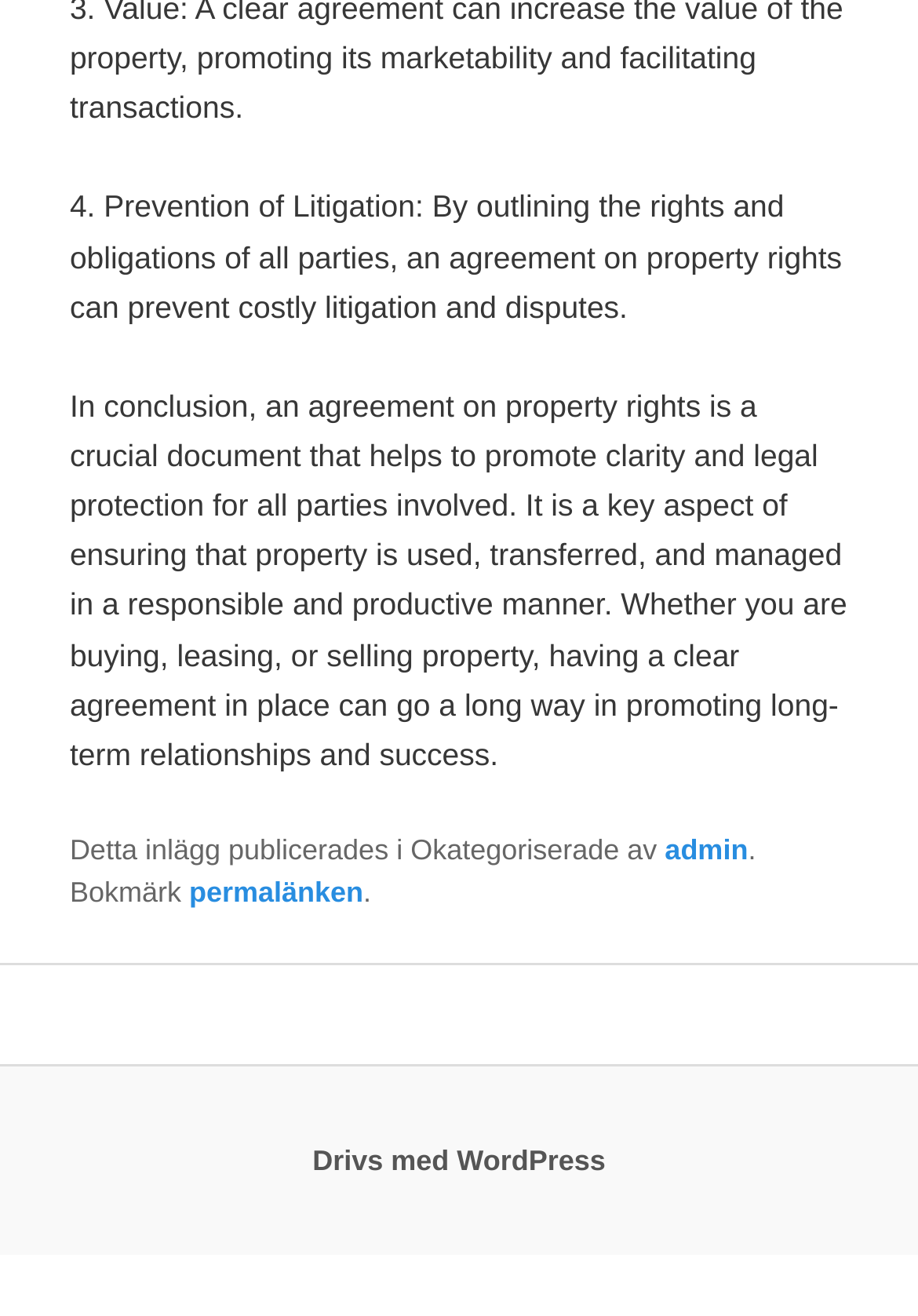Locate the bounding box of the UI element described in the following text: "permalänken".

[0.206, 0.666, 0.396, 0.691]